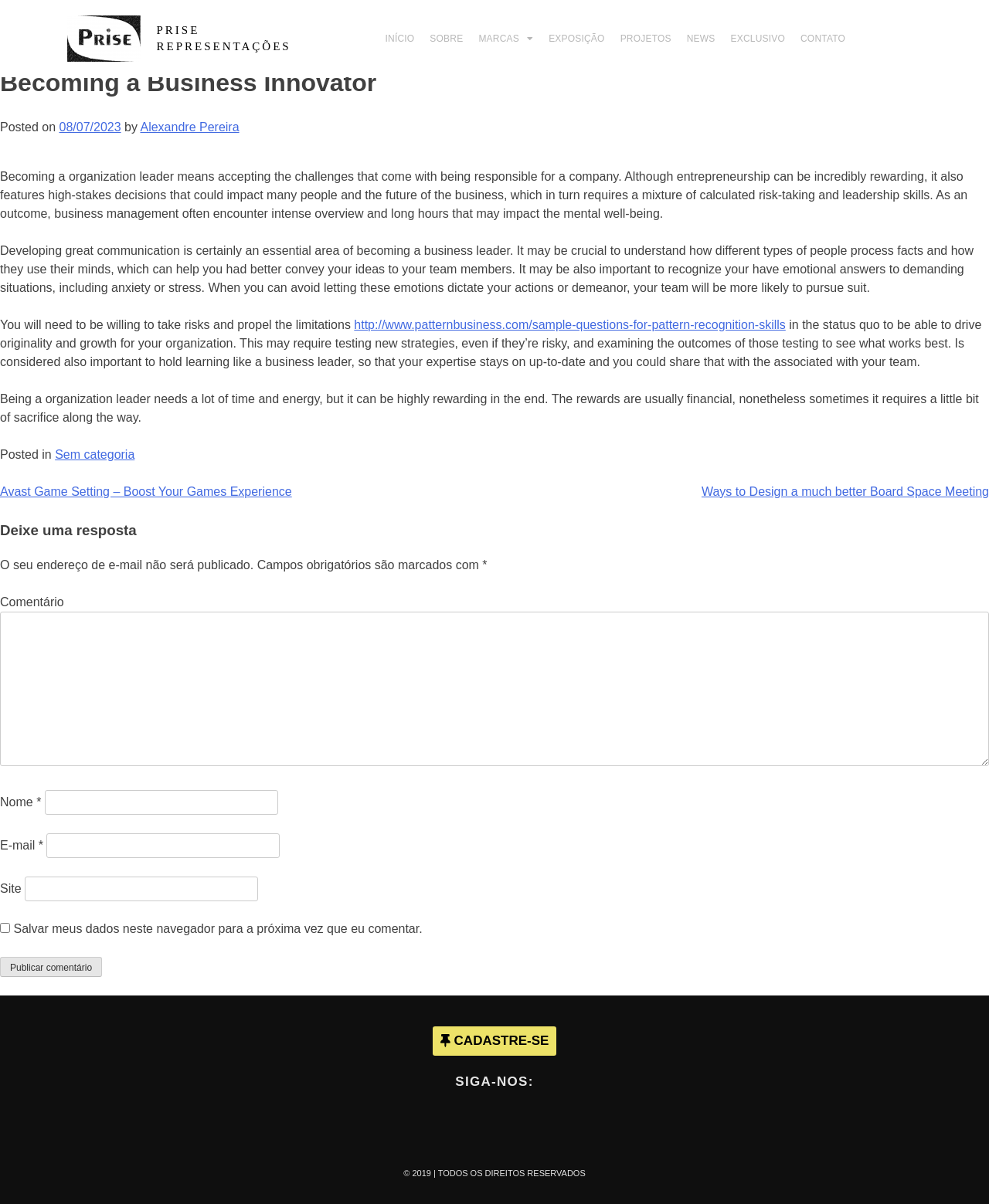What is the name of the company represented by the logo?
Provide a detailed and well-explained answer to the question.

The logo is located at the top left corner of the webpage, and the text 'PRISE REPRESENTAÇÕES' is written next to it, indicating that it is the name of the company.